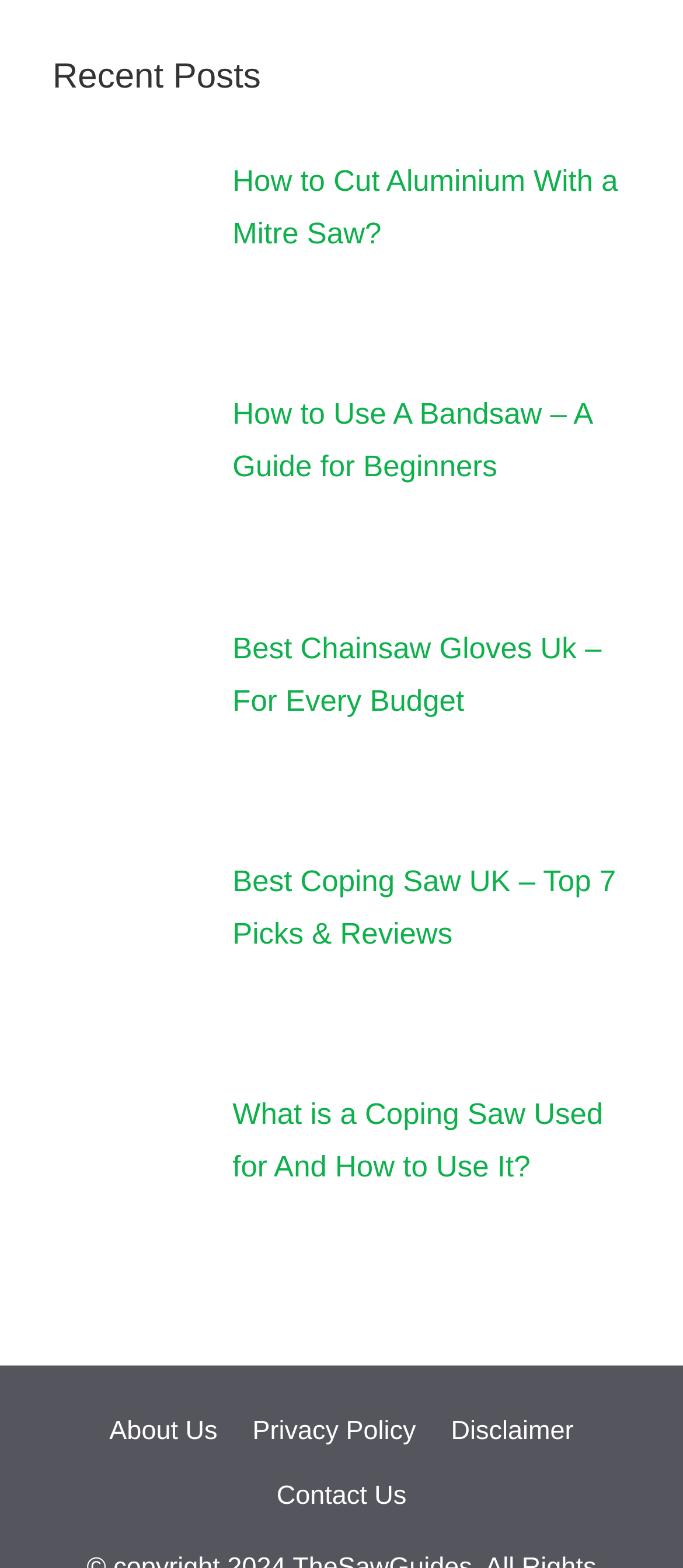What are the three links at the bottom of the page?
Please provide a comprehensive answer based on the contents of the image.

At the bottom of the page, there are three links: 'About Us', 'Privacy Policy', and 'Disclaimer', which are likely related to the website's information and policies.